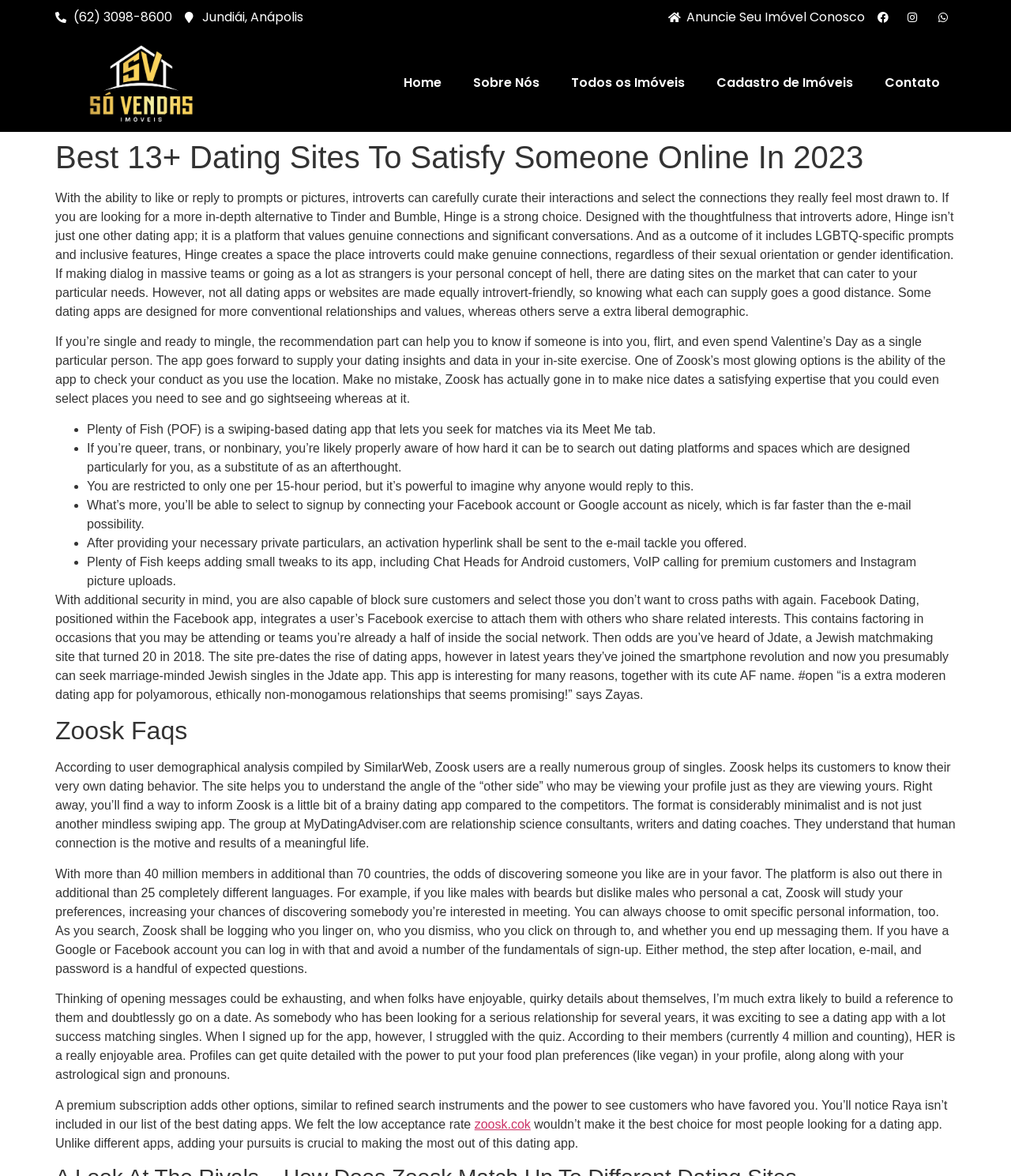Show the bounding box coordinates for the HTML element described as: "zoosk.cok".

[0.469, 0.95, 0.525, 0.961]